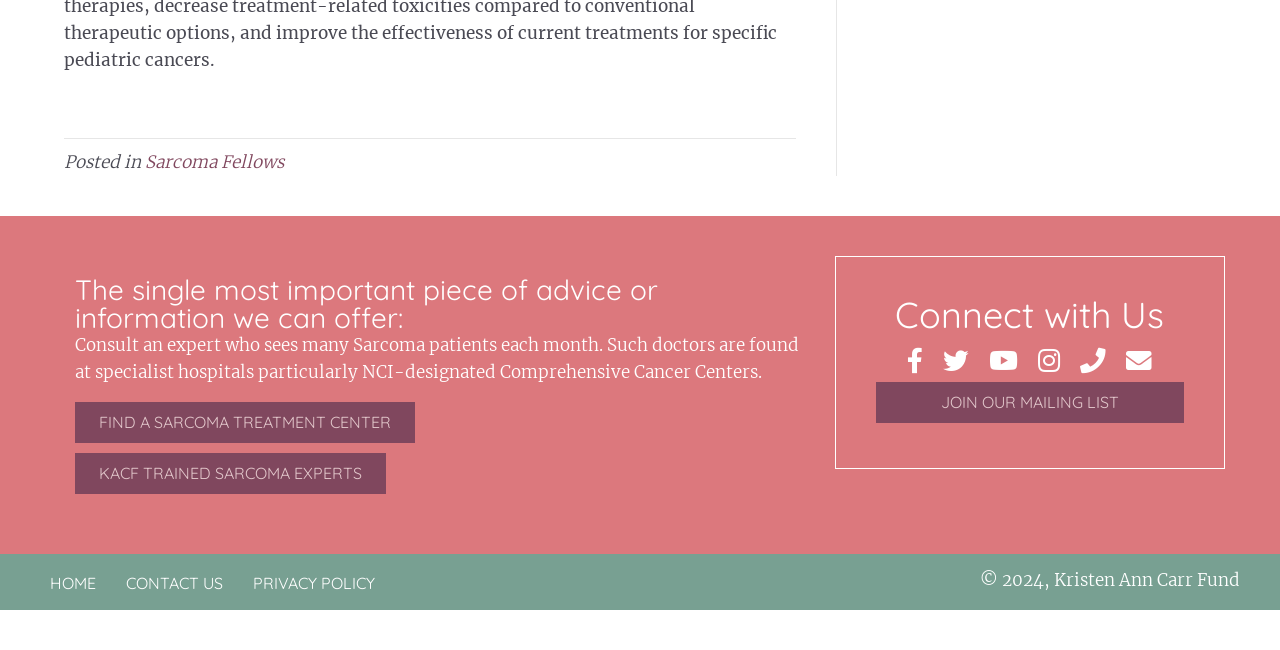How many social media links are there?
Provide a well-explained and detailed answer to the question.

The webpage has links to Facebook, Twitter, Youtube, and Instagram, which are all social media platforms. Therefore, there are 4 social media links.